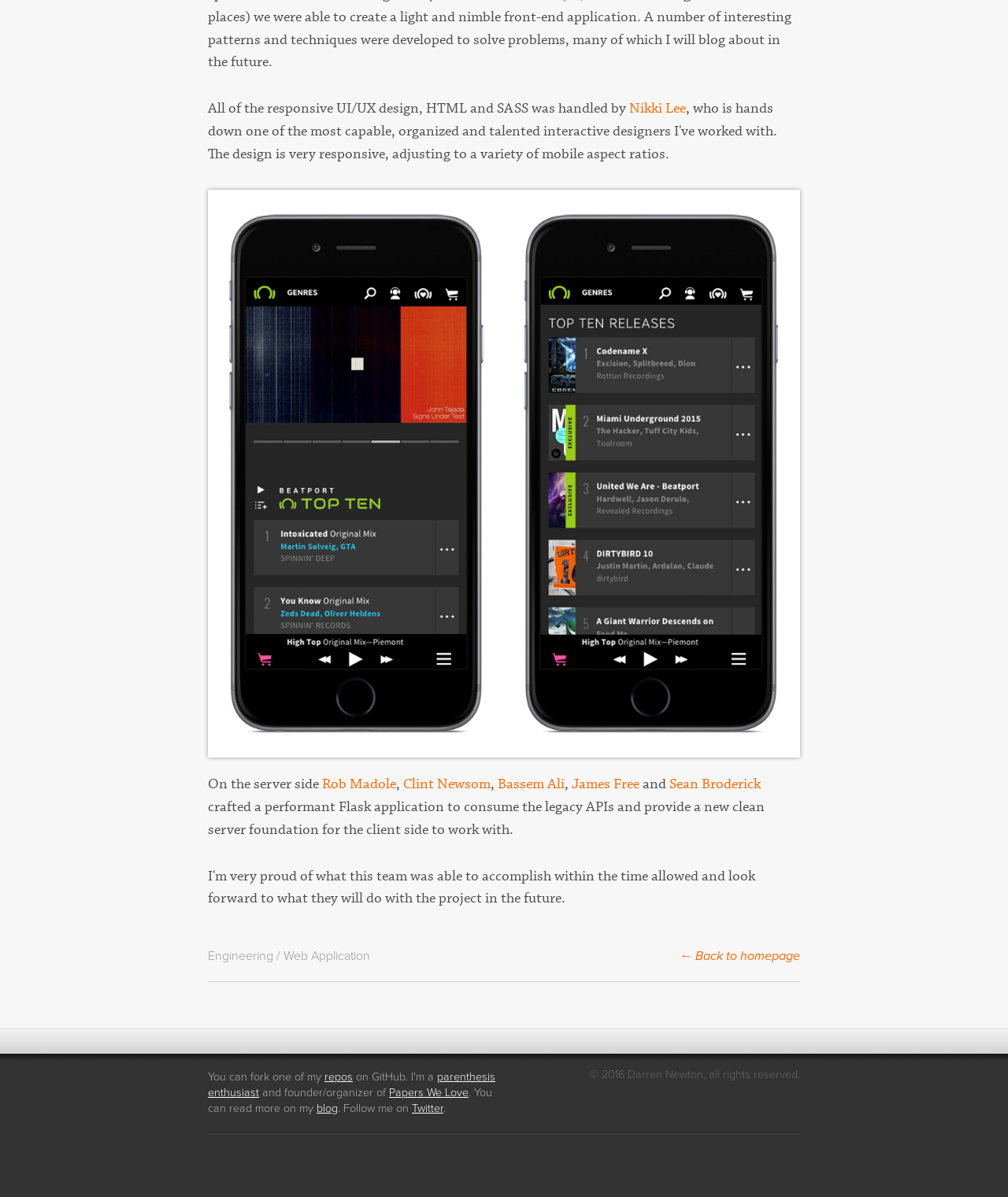Answer in one word or a short phrase: 
What is the name of the mobile application?

Beatport Pro Mobile